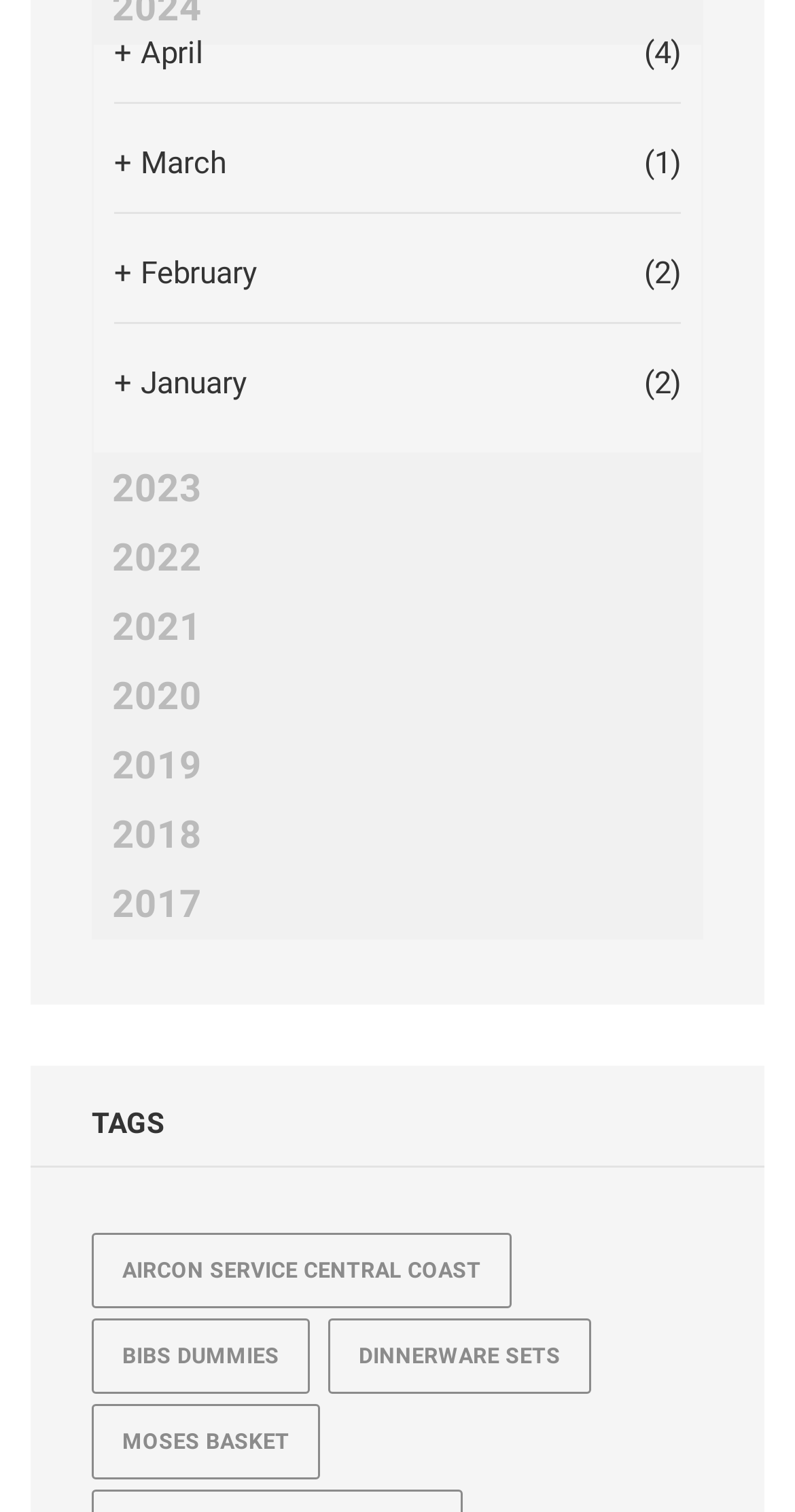Please determine the bounding box coordinates of the area that needs to be clicked to complete this task: 'View 2023 archives'. The coordinates must be four float numbers between 0 and 1, formatted as [left, top, right, bottom].

[0.115, 0.301, 0.885, 0.347]